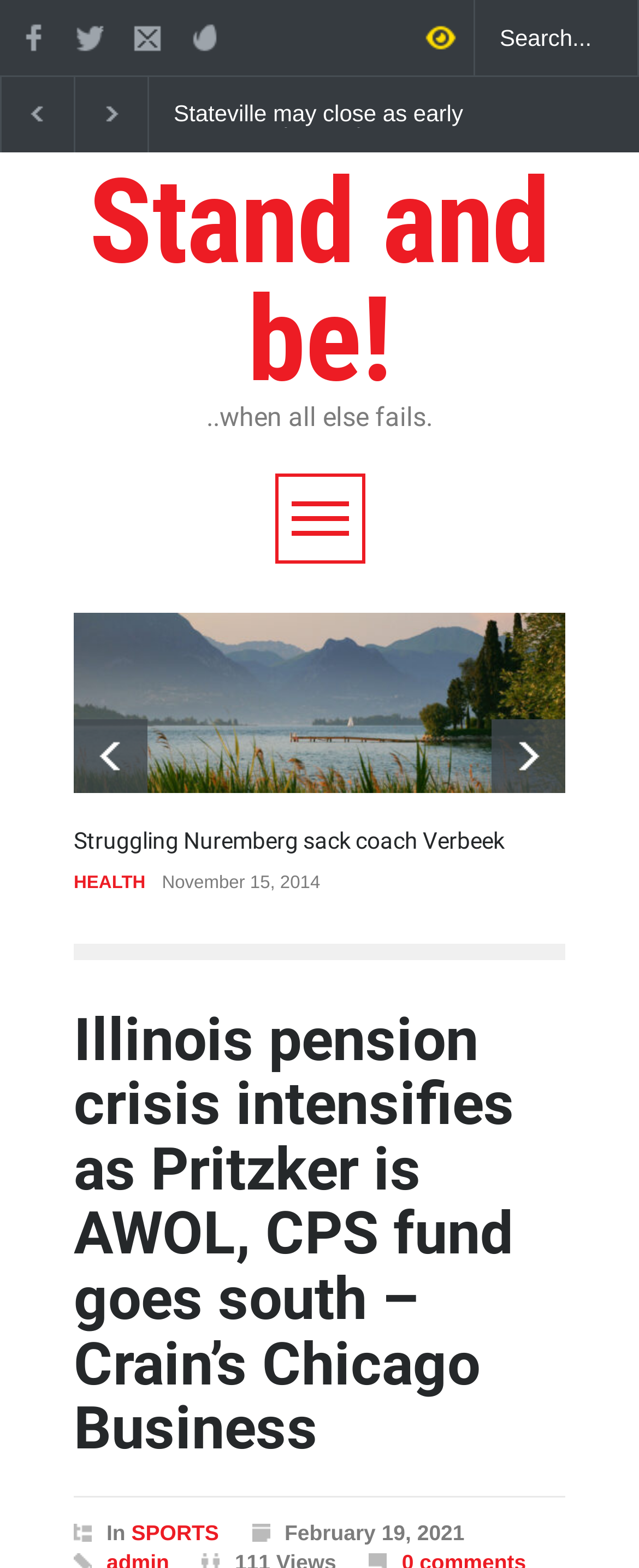Could you indicate the bounding box coordinates of the region to click in order to complete this instruction: "Search for something".

[0.744, 0.0, 1.0, 0.048]